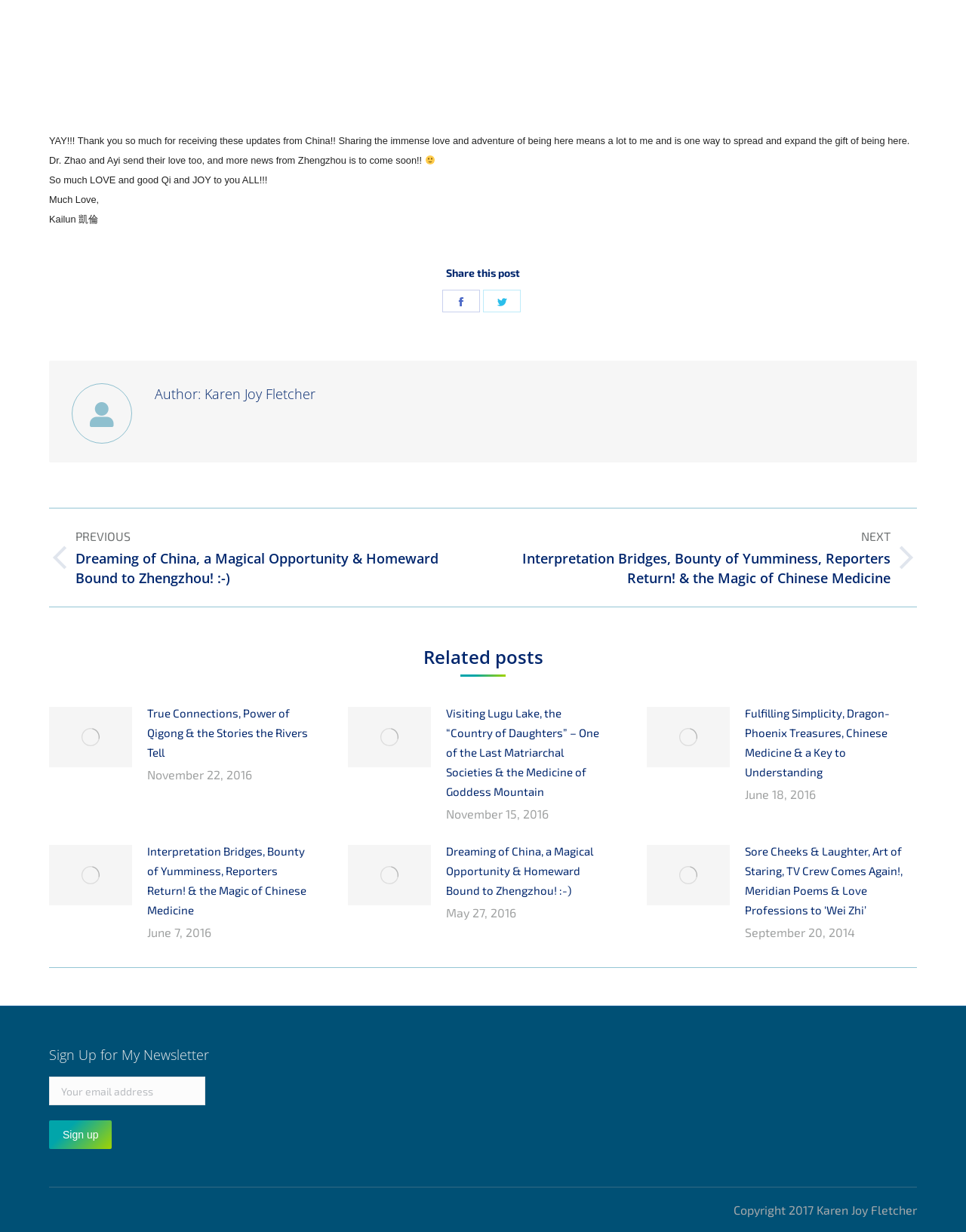Answer the question briefly using a single word or phrase: 
What is the topic of the post?

The author's experience in China